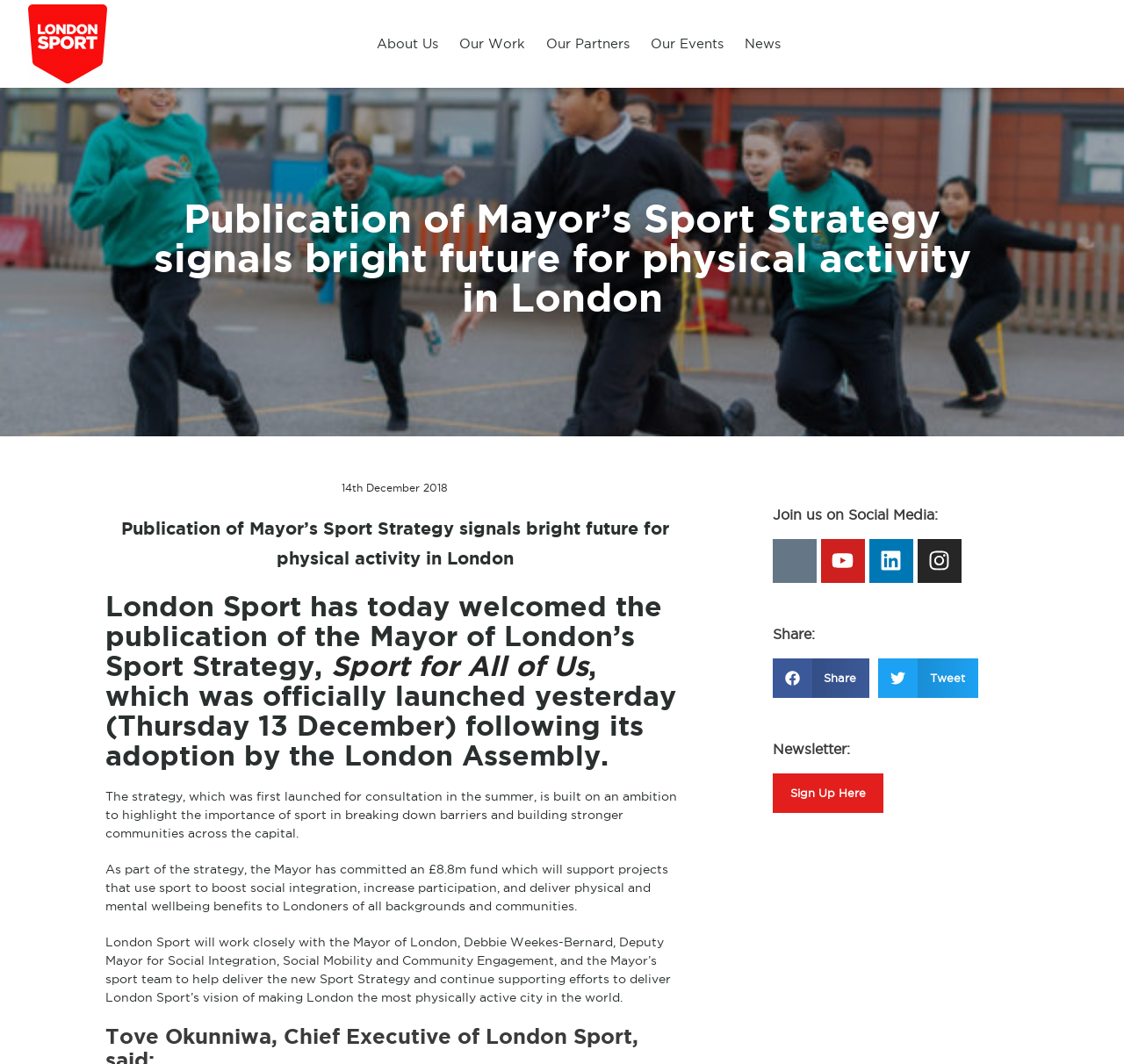What is the name of the organization?
Based on the image, give a one-word or short phrase answer.

London Sport